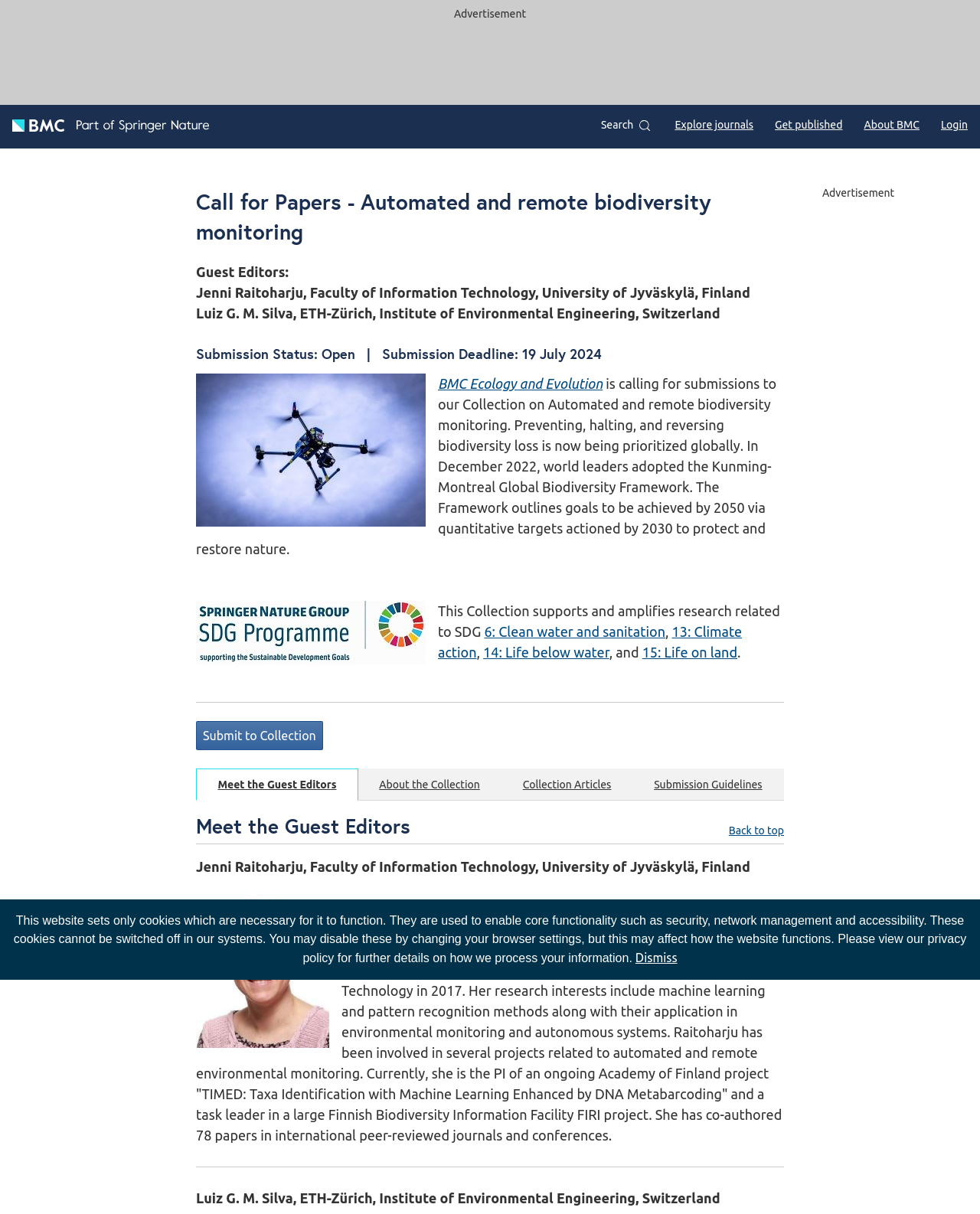Please give a succinct answer using a single word or phrase:
How many papers has Jenni Raitoharju co-authored?

78